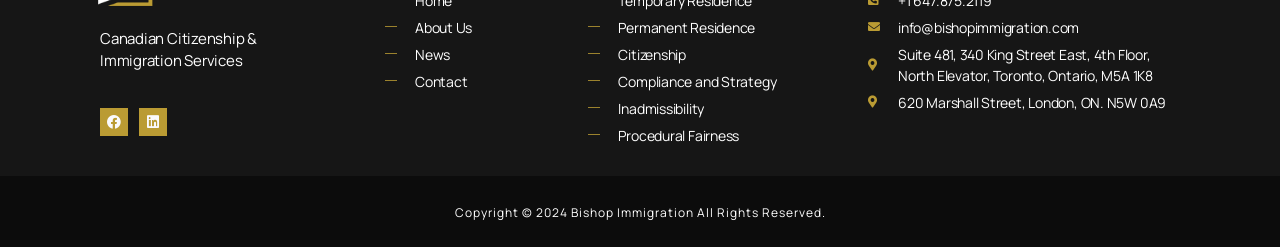Find the bounding box coordinates of the element to click in order to complete this instruction: "View Toronto office address". The bounding box coordinates must be four float numbers between 0 and 1, denoted as [left, top, right, bottom].

[0.678, 0.177, 0.922, 0.347]